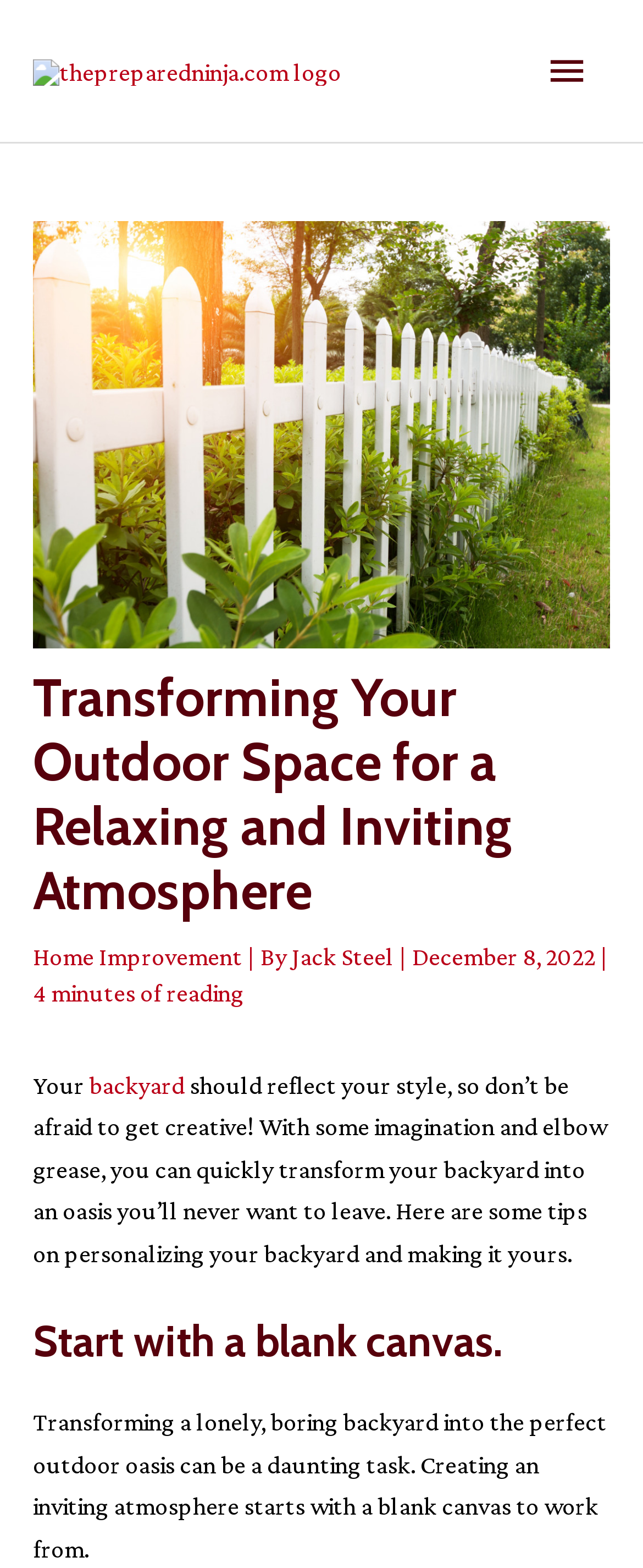What is the topic of the article?
Look at the image and respond to the question as thoroughly as possible.

The topic of the article can be inferred from the content of the webpage, which discusses transforming a backyard into an outdoor oasis and provides tips on personalizing it.